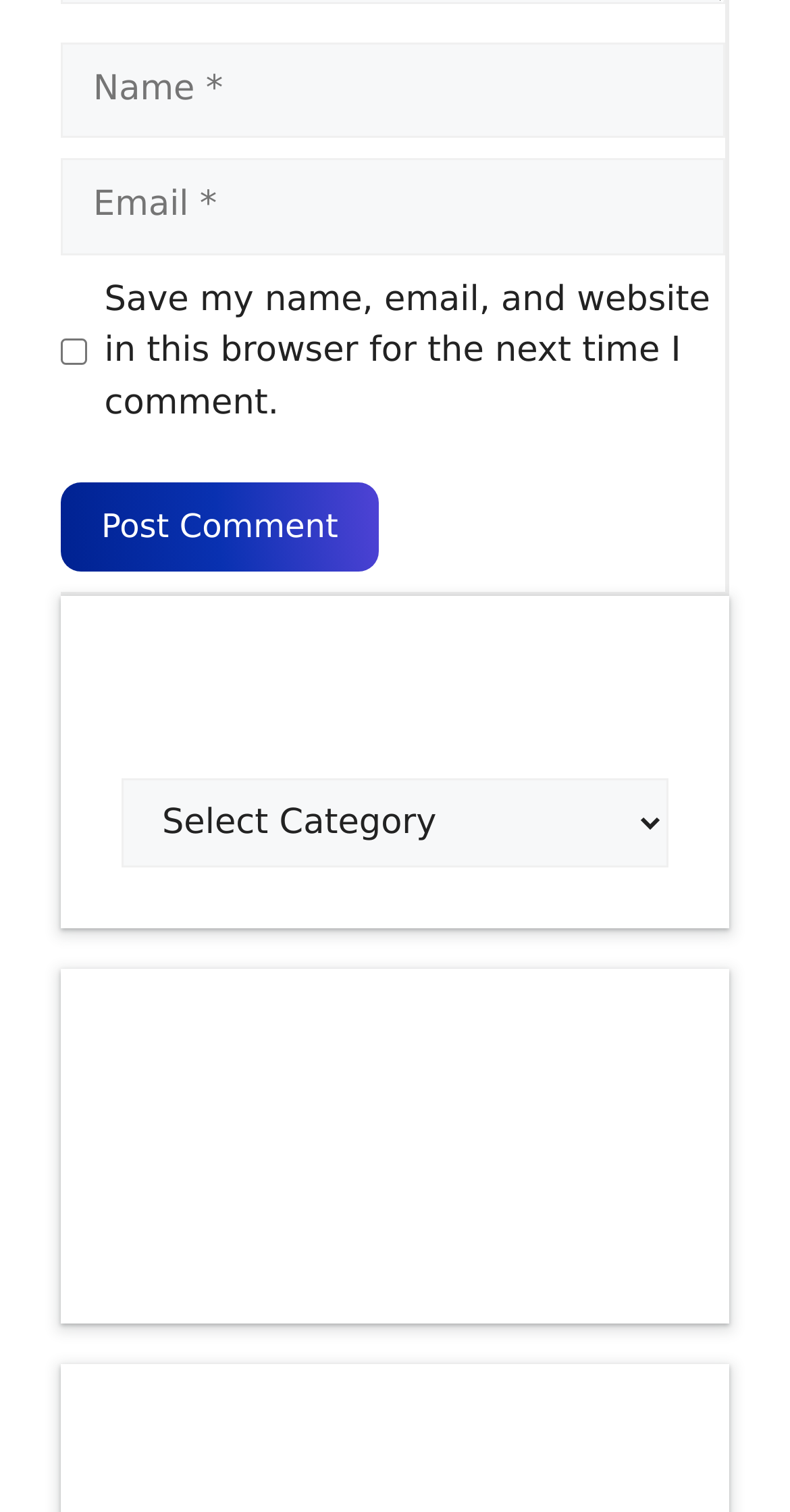Please mark the clickable region by giving the bounding box coordinates needed to complete this instruction: "Input your email".

[0.077, 0.105, 0.918, 0.169]